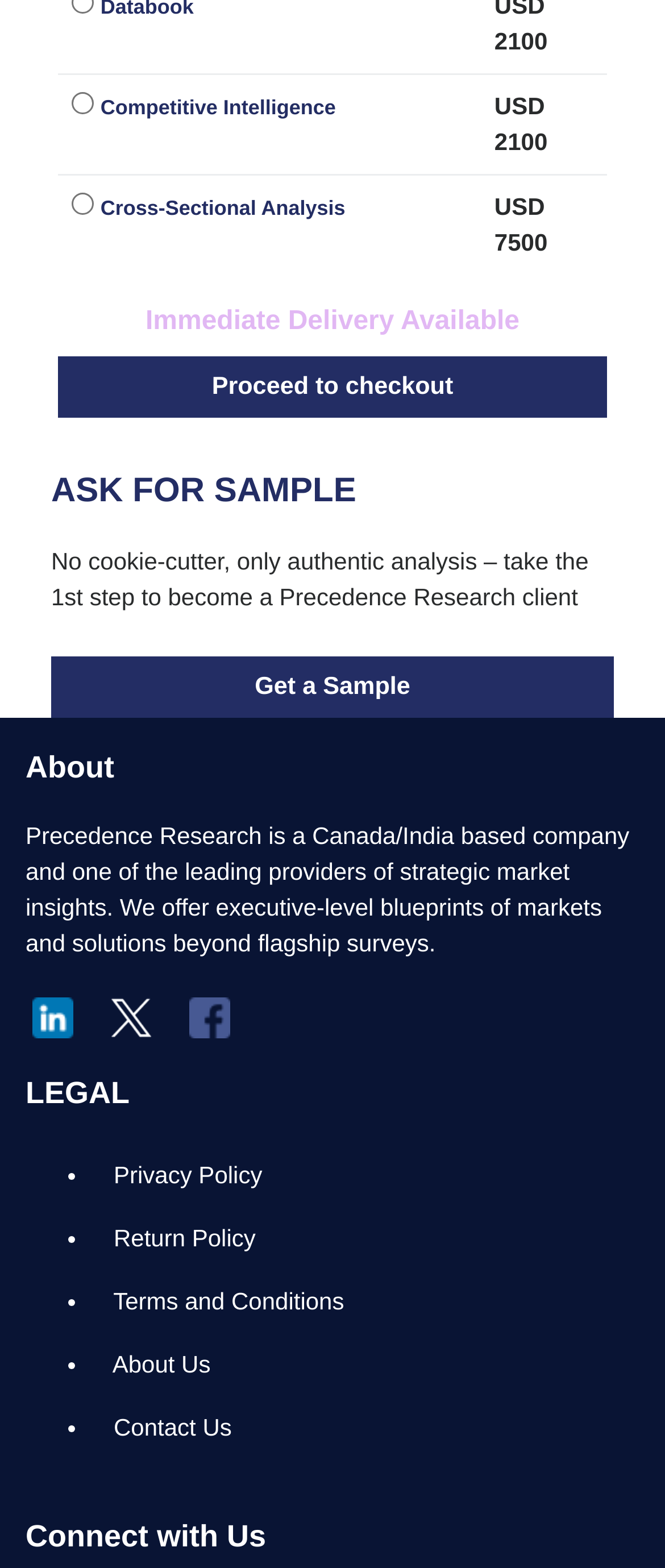Identify the bounding box coordinates of the part that should be clicked to carry out this instruction: "Get a Sample".

[0.077, 0.419, 0.923, 0.458]